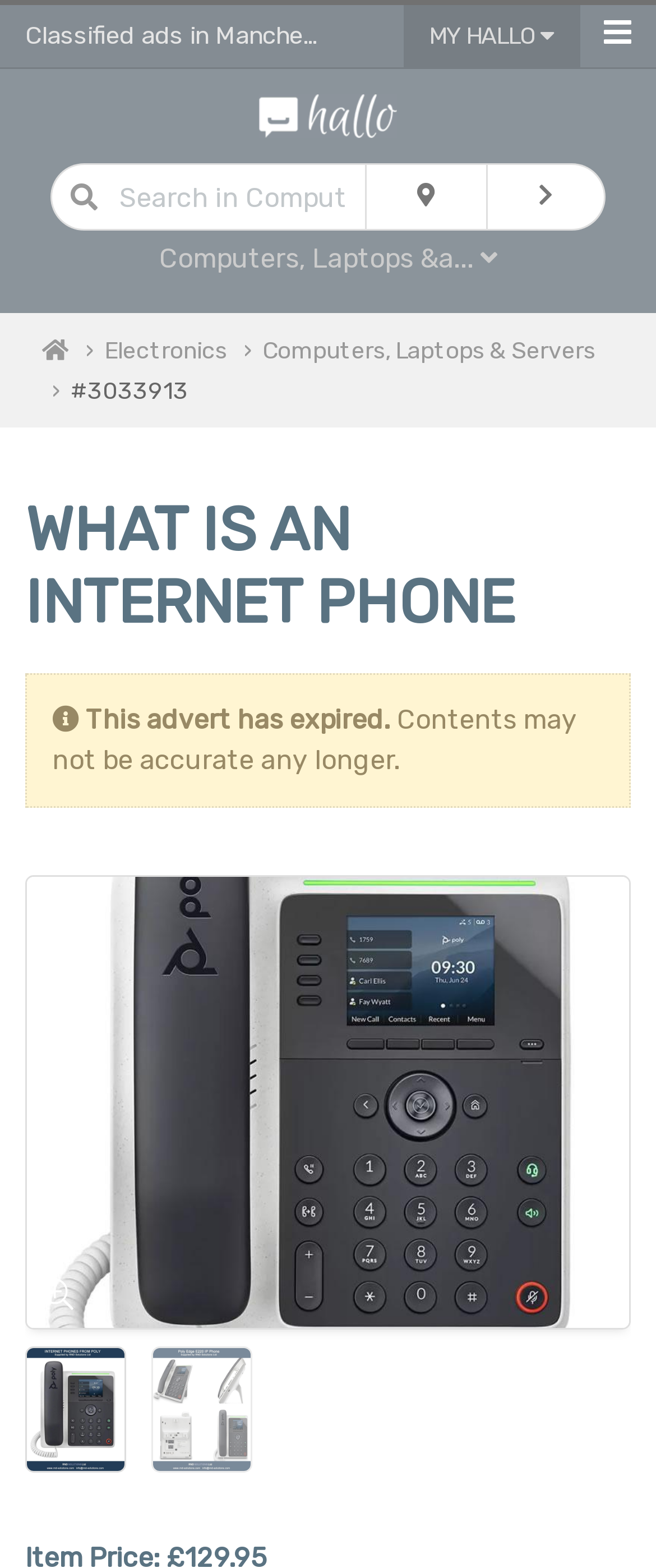What is the category of the classified ad?
Answer the question in as much detail as possible.

I determined the category by looking at the link 'Computers, Laptops & Servers' which is located below the search bar and above the expired advert. This link is likely to be the category of the classified ad.